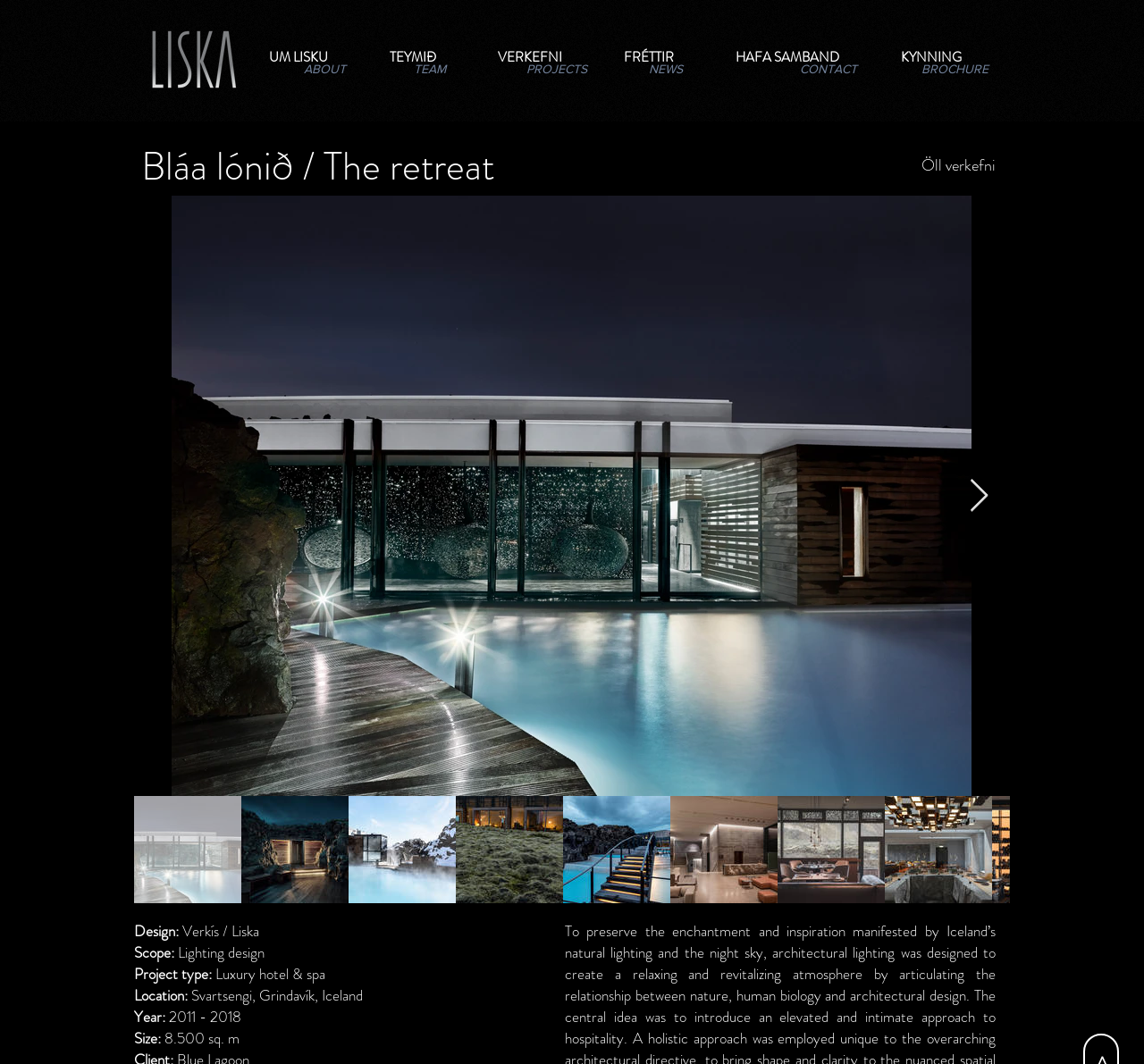Please find and report the bounding box coordinates of the element to click in order to perform the following action: "Click the 'Next Item' button". The coordinates should be expressed as four float numbers between 0 and 1, in the format [left, top, right, bottom].

[0.847, 0.45, 0.865, 0.482]